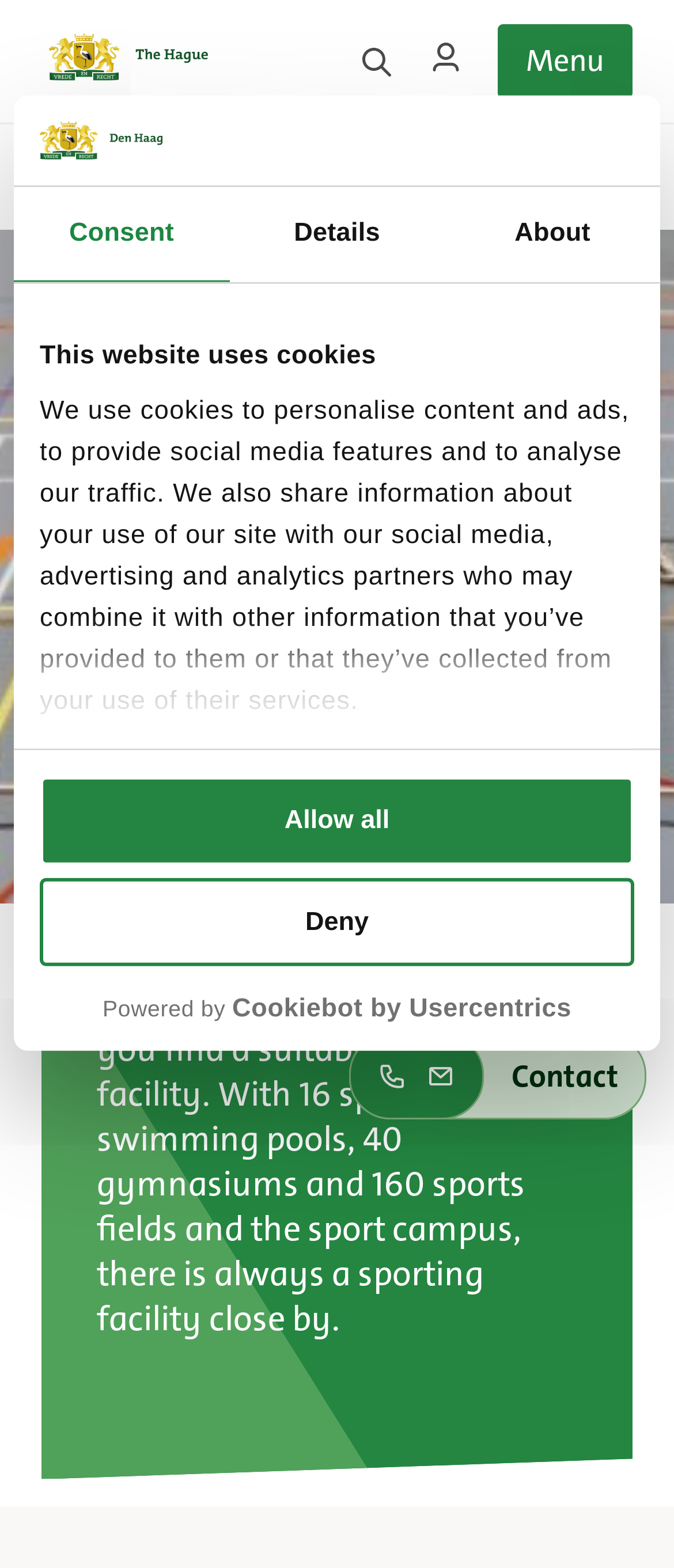How many sports halls are available?
Please answer the question as detailed as possible based on the image.

The answer can be obtained by reading the static text under the 'Sport rentals' heading, which mentions that there are 16 sports halls available.